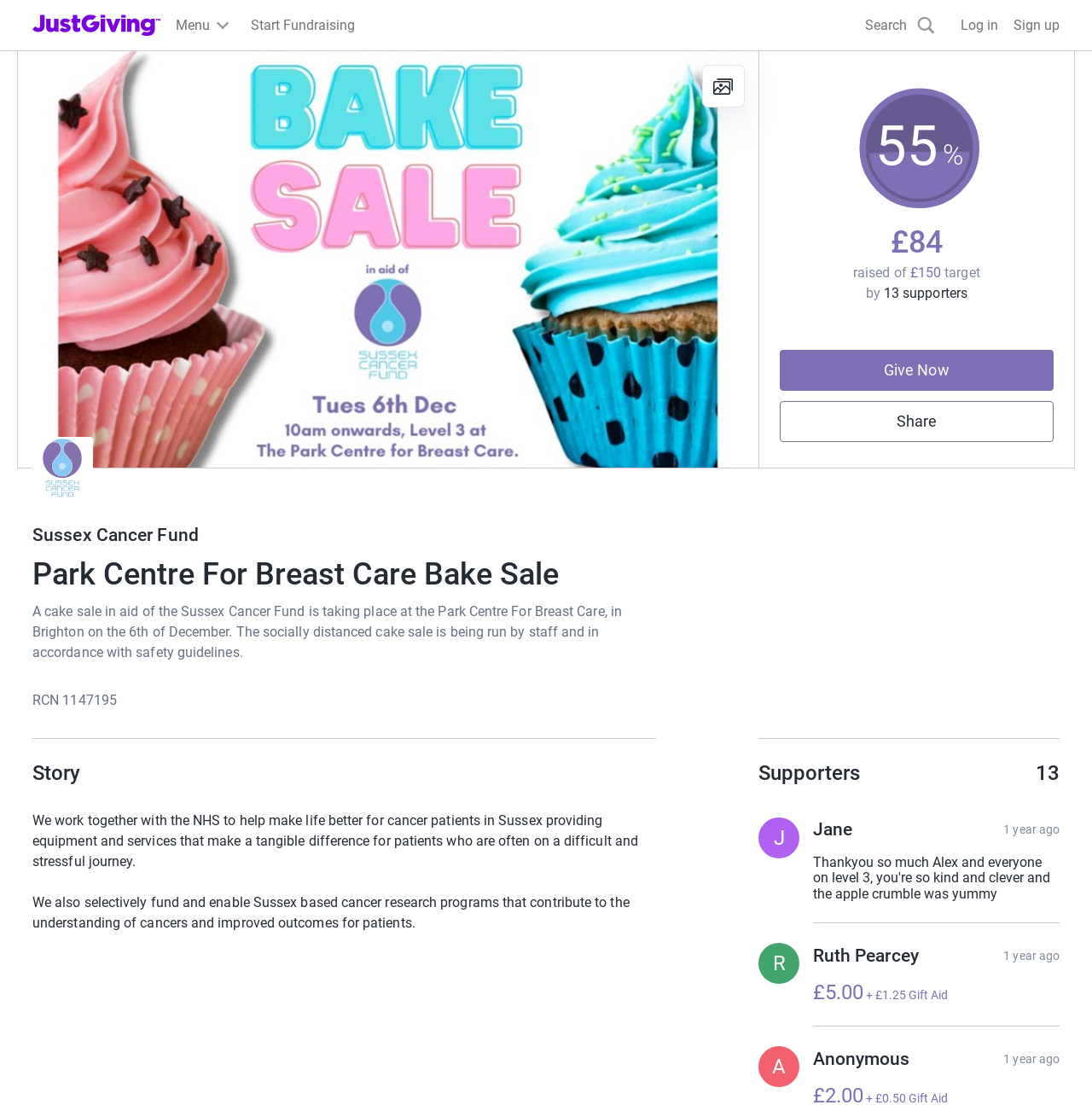Generate a comprehensive description of the webpage content.

This webpage is about a charity event, specifically a cake sale, organized by the Park Centre For Breast Care to raise funds for the Sussex Cancer Fund. The event is taking place on December 6th in Brighton. 

At the top of the page, there are several navigation links and buttons, including a menu button, a link to JustGiving's homepage, a "Start Fundraising" link, a search button, and a "Log in" and "Sign up" link. 

Below the navigation section, there is a prominent button to open a media gallery, and a "View gallery" button with a small image next to it. 

The main content of the page is an article about the cake sale event, which includes a heading, a brief description of the event, and some information about the Sussex Cancer Fund. The description mentions that the event is being run by staff and follows safety guidelines.

On the right side of the page, there is a section displaying the fundraising progress, showing that £84 has been raised out of a £150 target, with 13 supporters contributing so far. There are also buttons to "Give Now" and "Share" the fundraising page.

Further down the page, there are sections about the story of the Sussex Cancer Fund, including their mission and goals, and a list of supporters who have contributed to the fundraising campaign, along with the amounts they have donated and the dates of their donations.